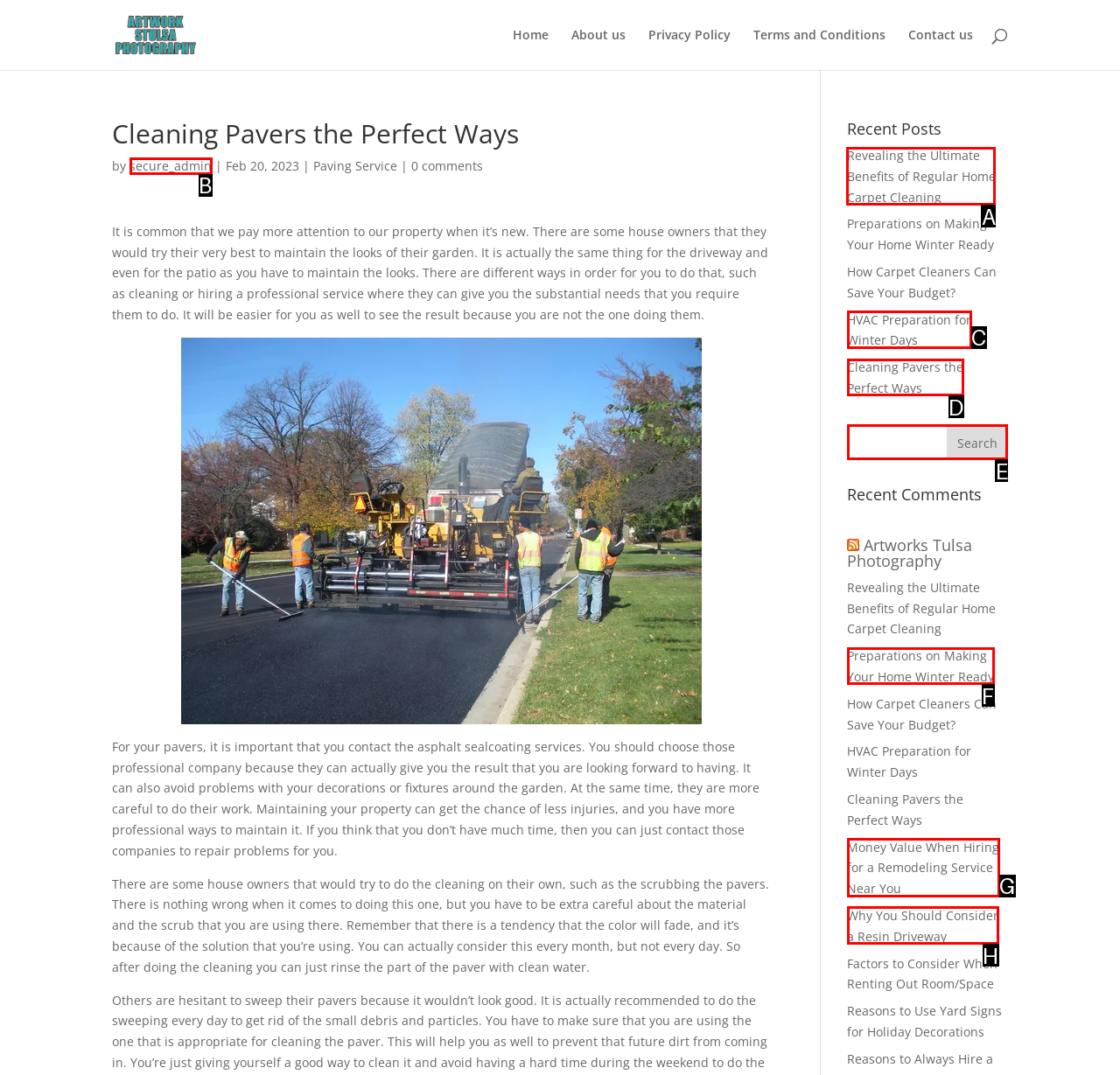Pick the HTML element that should be clicked to execute the task: Read 'Revealing the Ultimate Benefits of Regular Home Carpet Cleaning'
Respond with the letter corresponding to the correct choice.

A